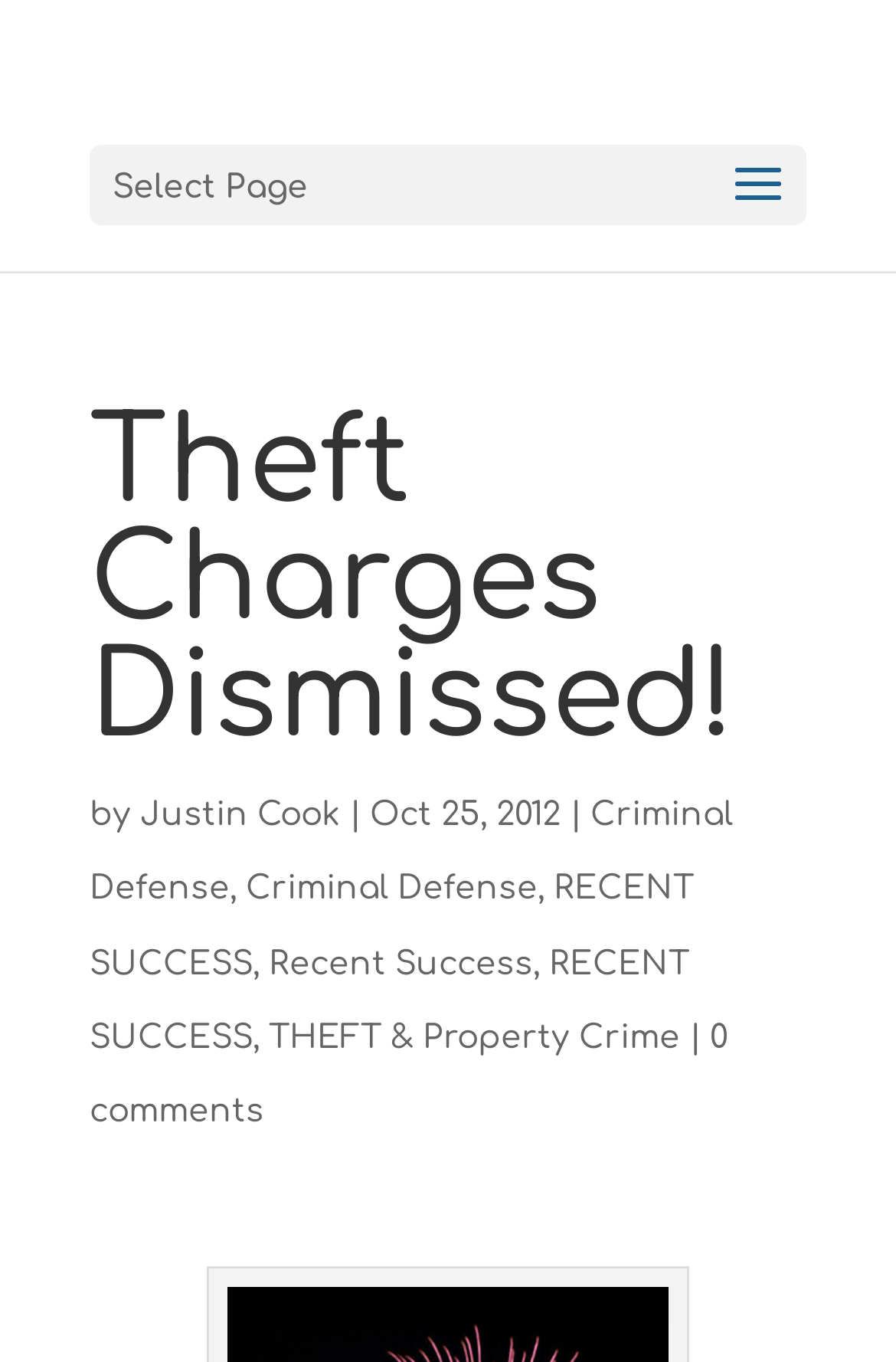Given the description of a UI element: "THEFT & Property Crime", identify the bounding box coordinates of the matching element in the webpage screenshot.

[0.1, 0.608, 0.833, 0.688]